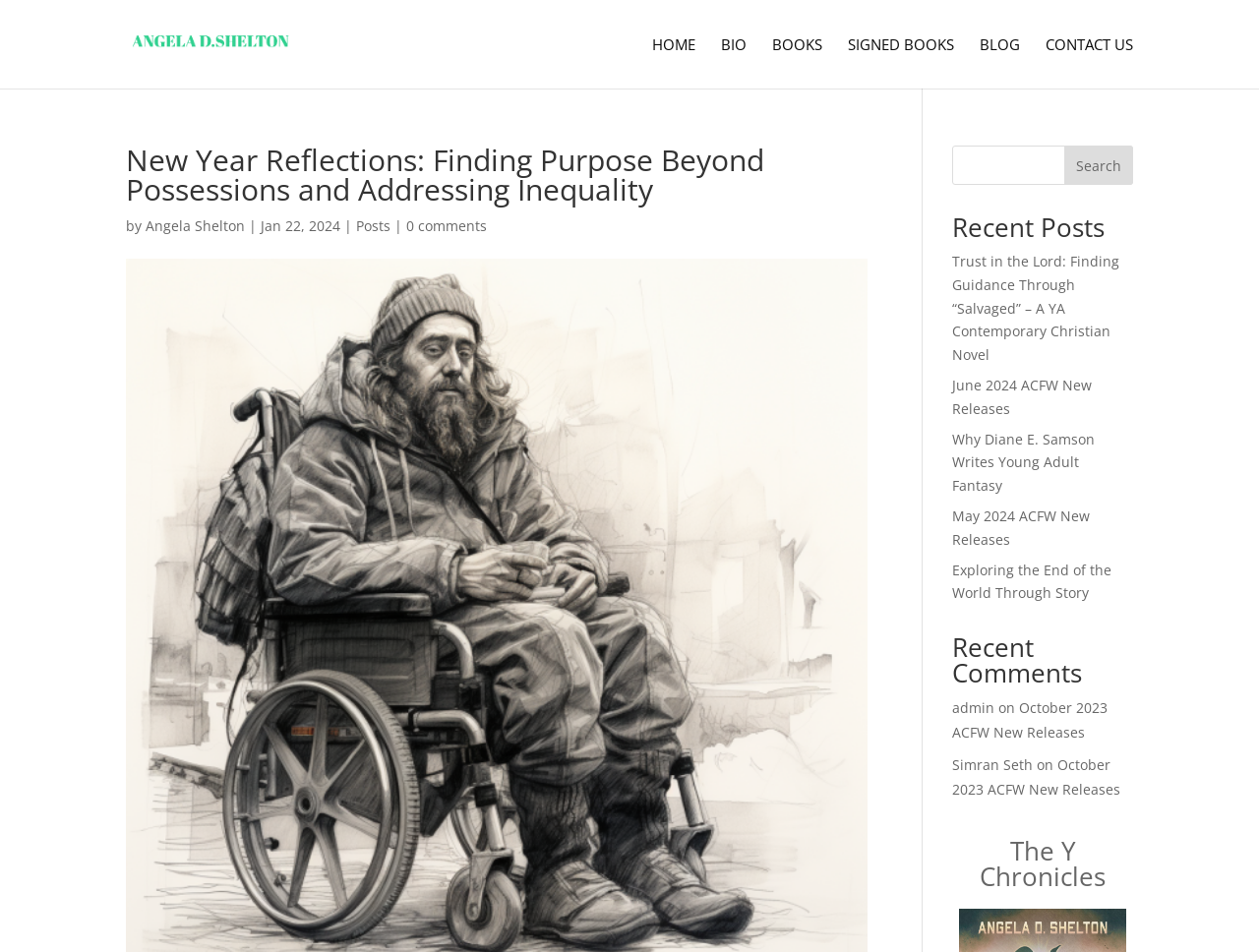Identify the bounding box coordinates of the region that should be clicked to execute the following instruction: "read the article by Angela Shelton".

[0.116, 0.227, 0.195, 0.247]